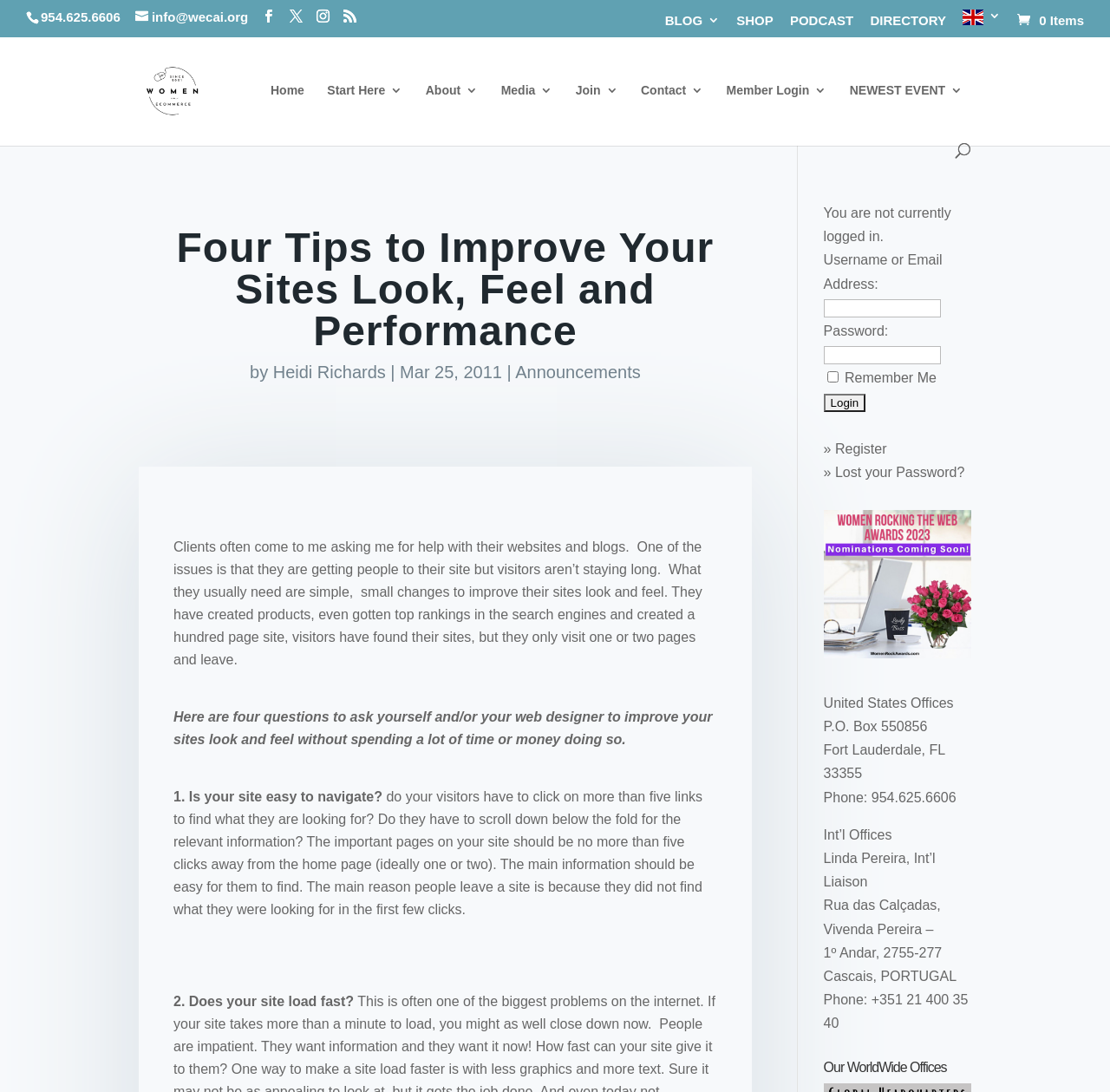Please locate the clickable area by providing the bounding box coordinates to follow this instruction: "Click the 'BLOG' link".

[0.599, 0.013, 0.648, 0.034]